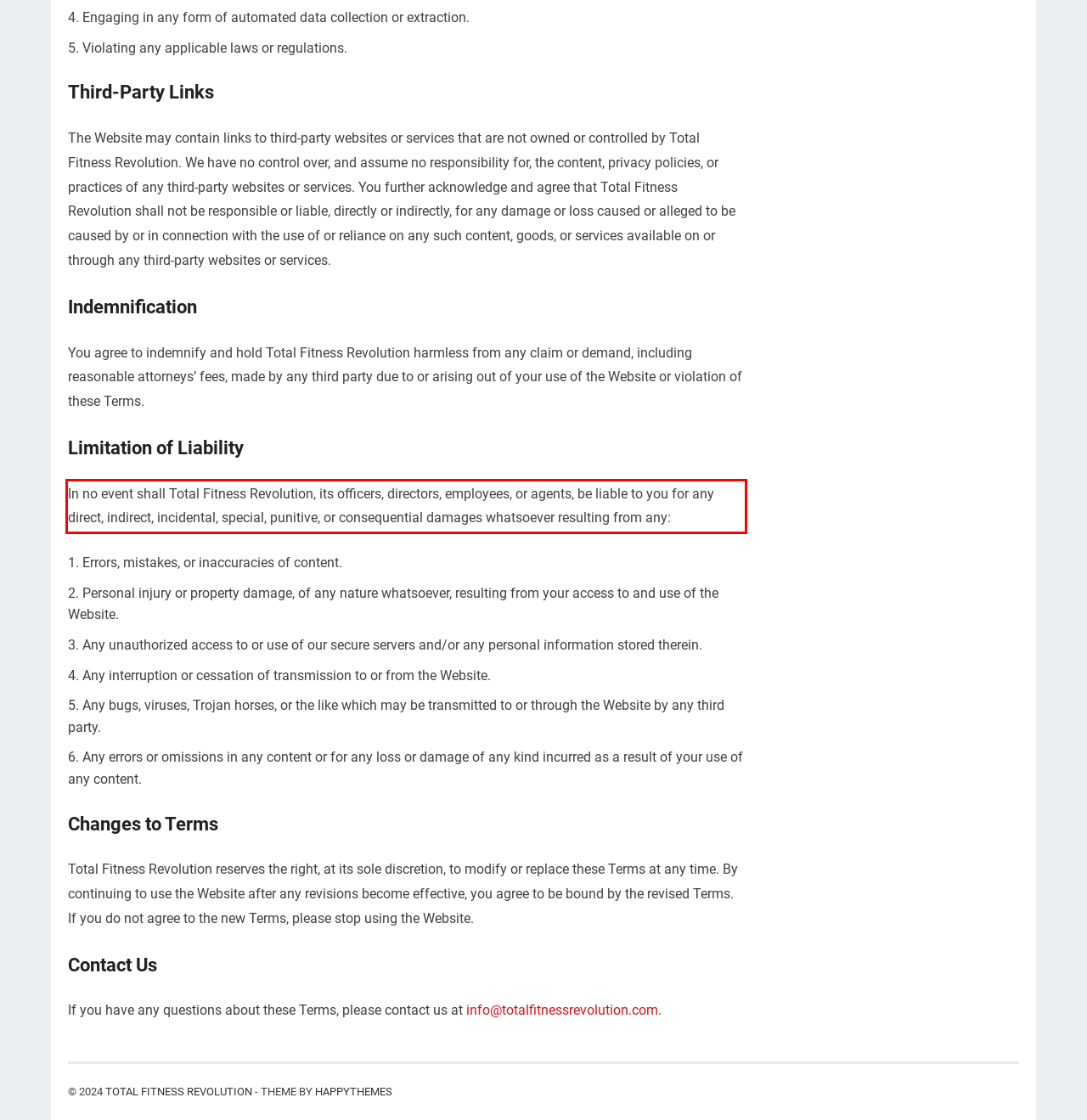Analyze the webpage screenshot and use OCR to recognize the text content in the red bounding box.

In no event shall Total Fitness Revolution, its officers, directors, employees, or agents, be liable to you for any direct, indirect, incidental, special, punitive, or consequential damages whatsoever resulting from any: